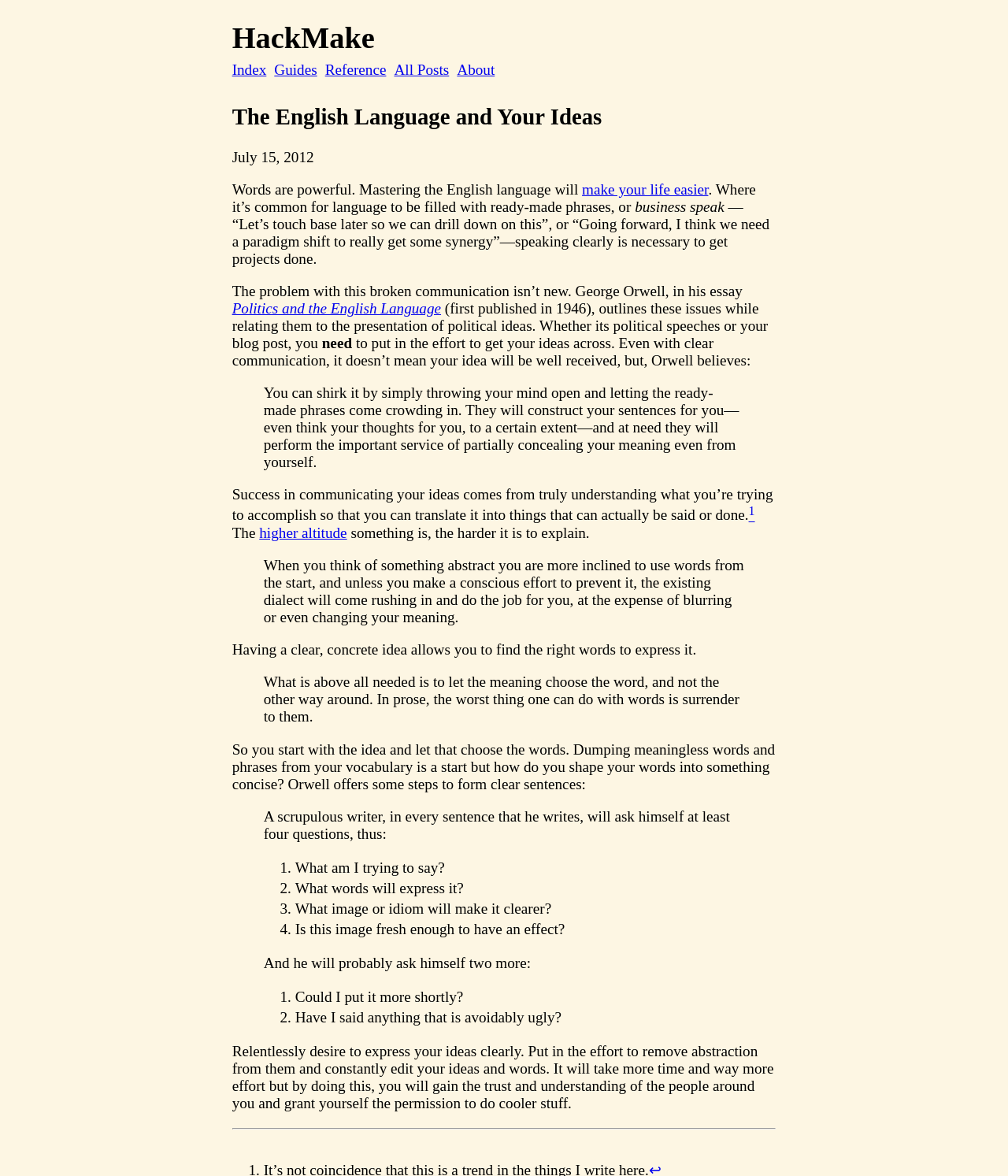Provide a comprehensive caption for the webpage.

The webpage is titled "The English Language and Your Ideas" and is part of the "HackMake" website. At the top, there is a heading with the website's name, followed by a navigation menu with links to "Index", "Guides", "Reference", "All Posts", and "About". 

Below the navigation menu, there is a heading with the title of the webpage, accompanied by a date "July 15, 2012". The main content of the webpage is a long article discussing the importance of clear communication and the power of language. The article is divided into several paragraphs, with some quotes and blockquotes from George Orwell's essay "Politics and the English Language". 

The article starts by emphasizing the need to master the English language to make life easier. It then discusses how using ready-made phrases and business speak can lead to unclear communication and how George Orwell's essay outlines these issues. The article goes on to explain that success in communicating ideas comes from truly understanding what one is trying to accomplish and translating it into clear language. 

There are several blockquotes throughout the article, which provide guidance on how to form clear sentences, such as asking oneself questions like "What am I trying to say?" and "Is this image fresh enough to have an effect?". The article concludes by emphasizing the importance of relentlessly desiring to express ideas clearly and putting in the effort to remove abstraction and edit one's words.